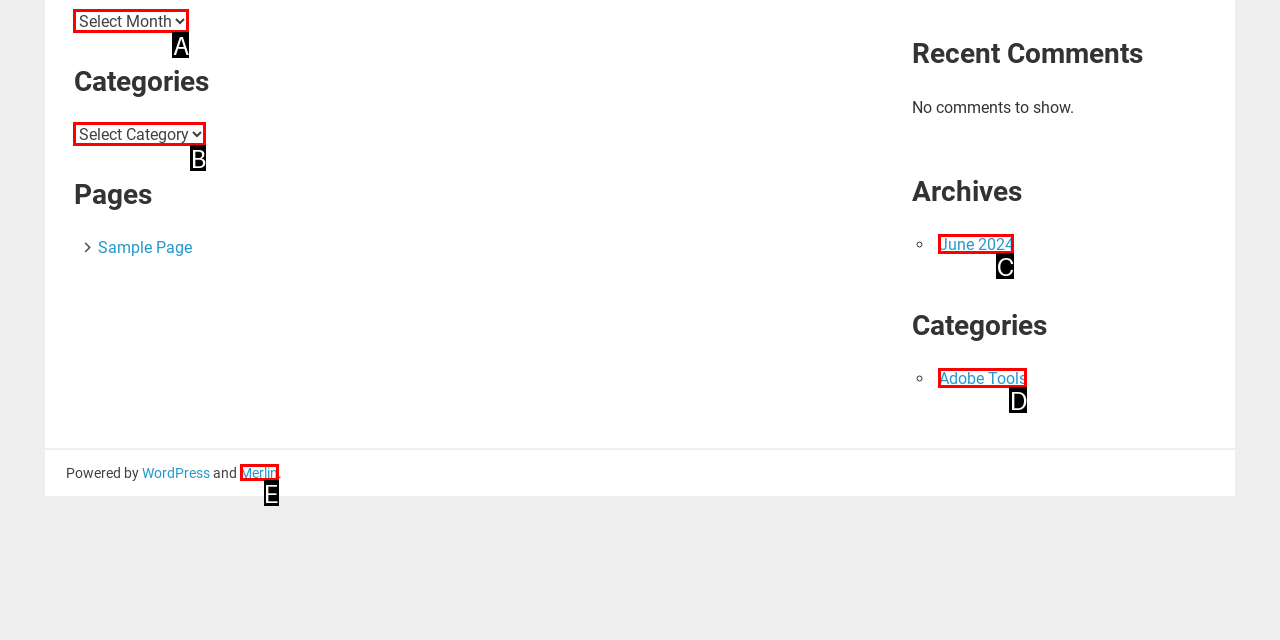From the options provided, determine which HTML element best fits the description: June 2024. Answer with the correct letter.

C